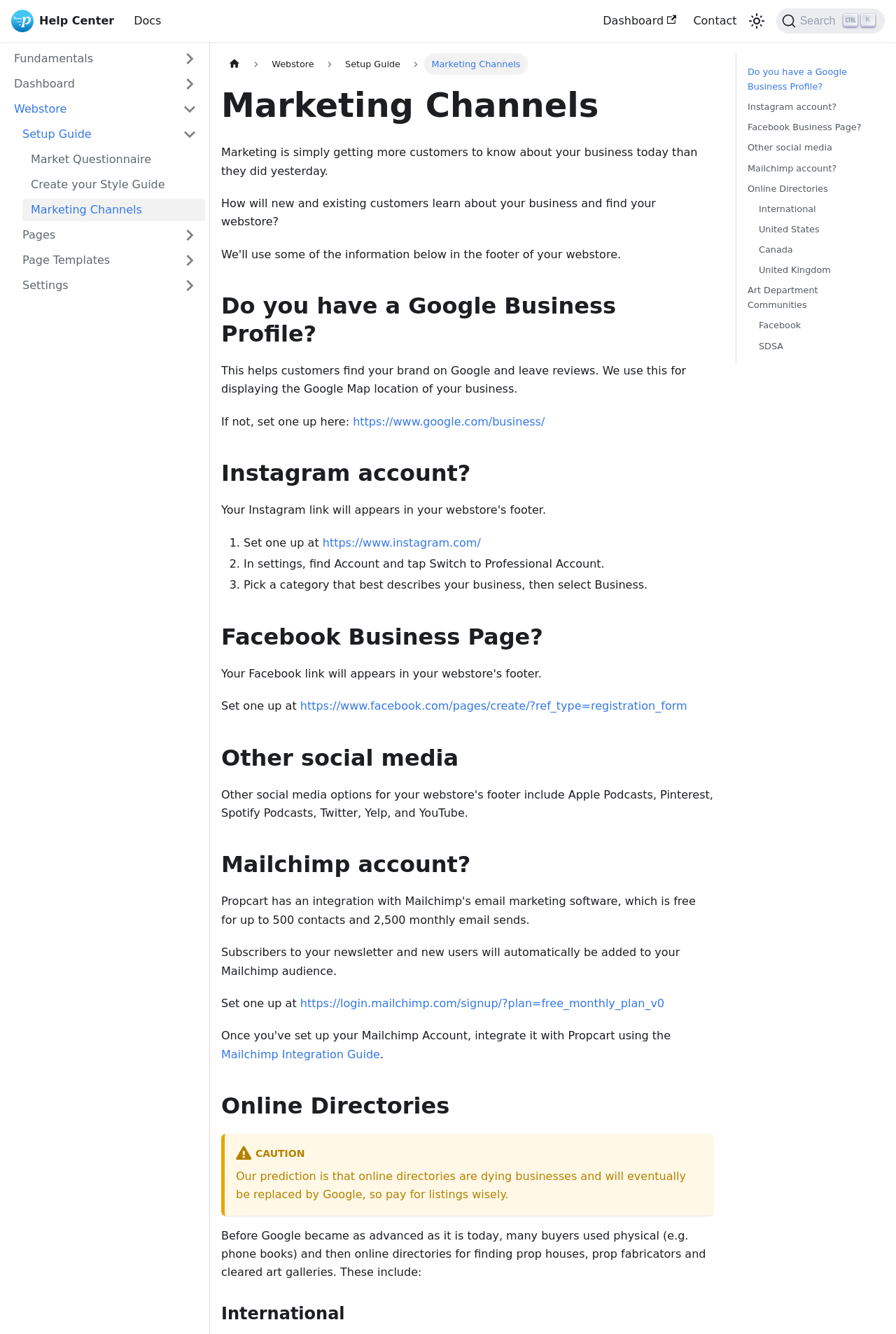What is the purpose of setting up a Google Business Profile?
Give a one-word or short-phrase answer derived from the screenshot.

To help customers find the brand on Google